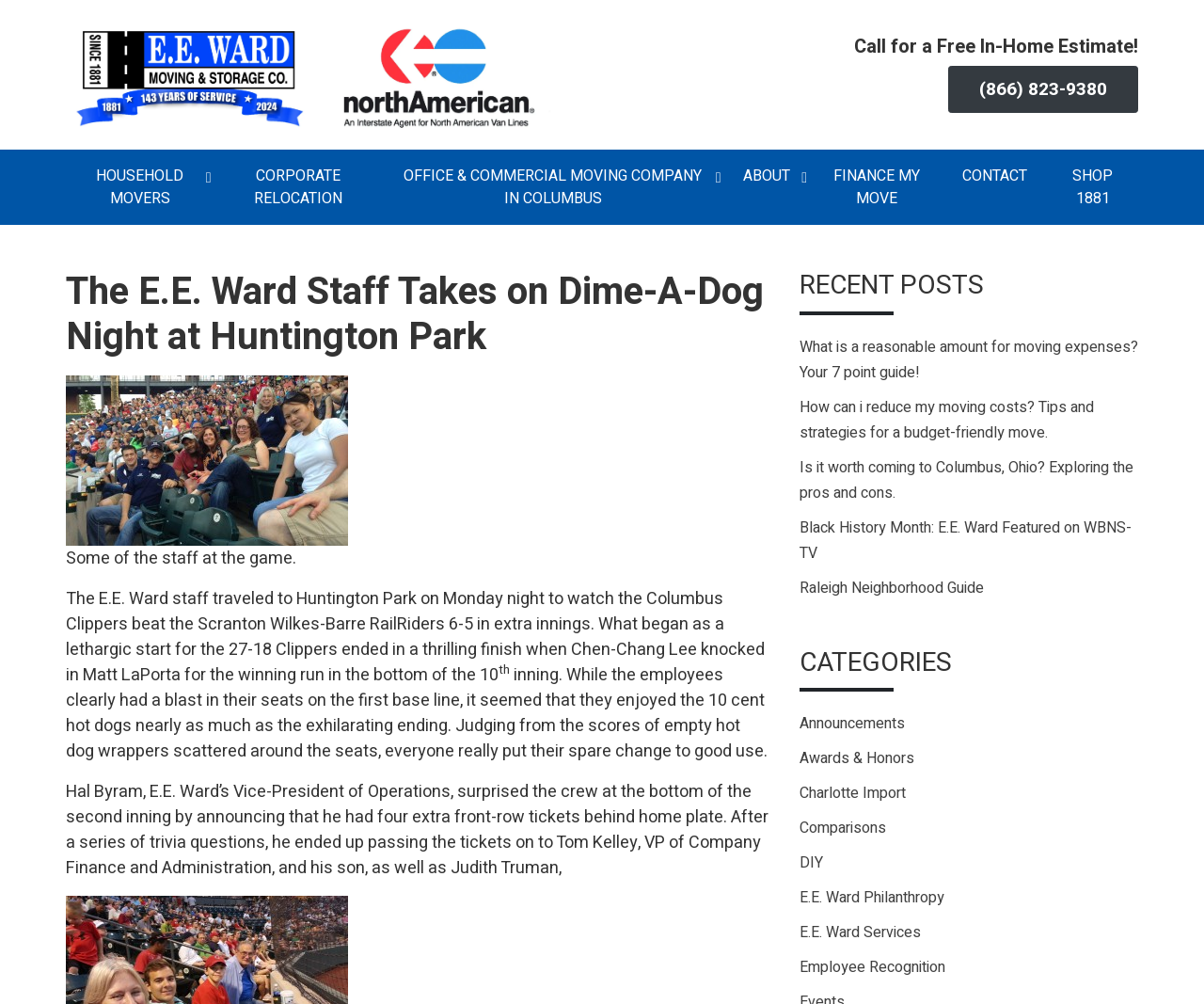Answer the question in one word or a short phrase:
How many front-row tickets behind home plate did Hal Byram have?

Four